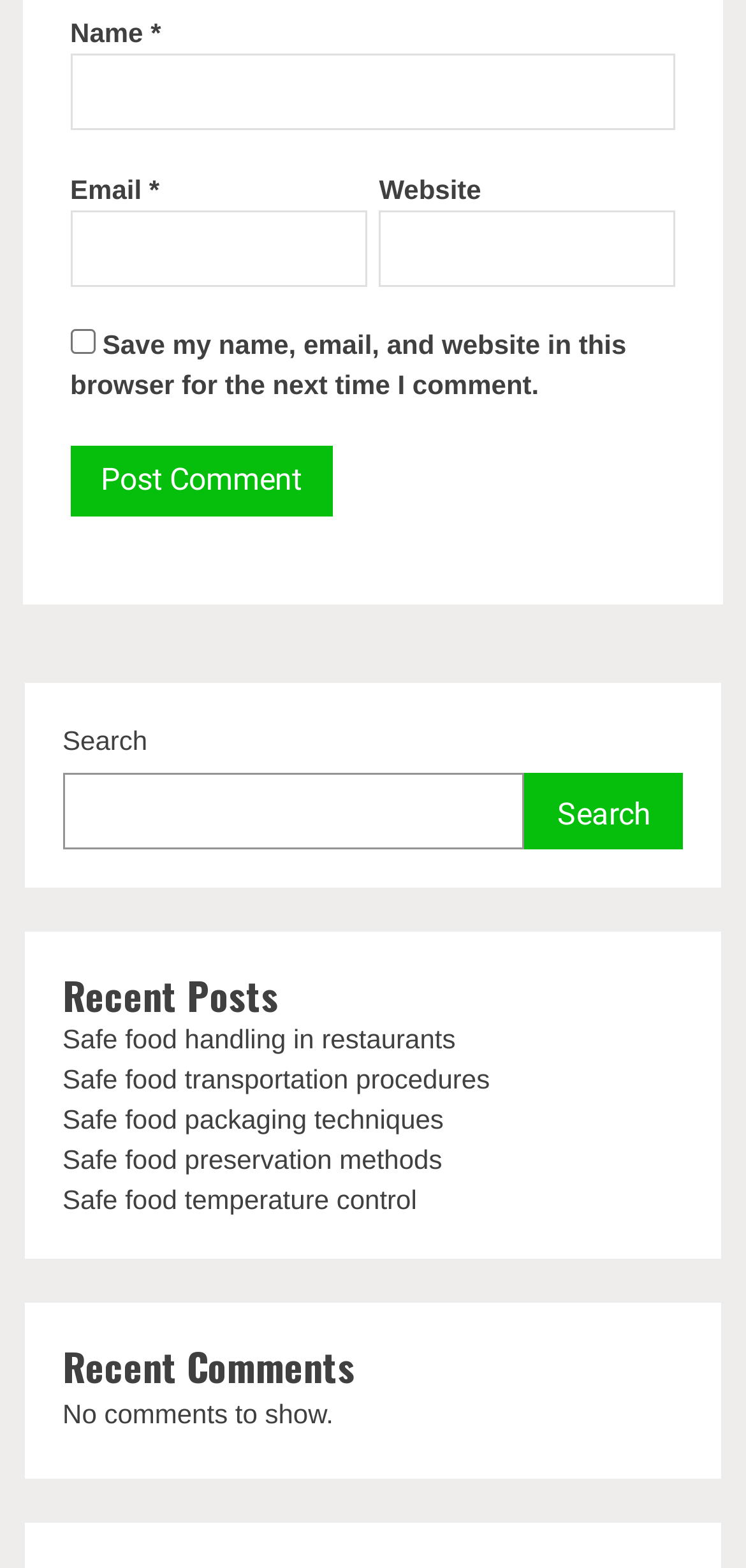Provide the bounding box coordinates of the HTML element described as: "Search". The bounding box coordinates should be four float numbers between 0 and 1, i.e., [left, top, right, bottom].

[0.703, 0.493, 0.916, 0.542]